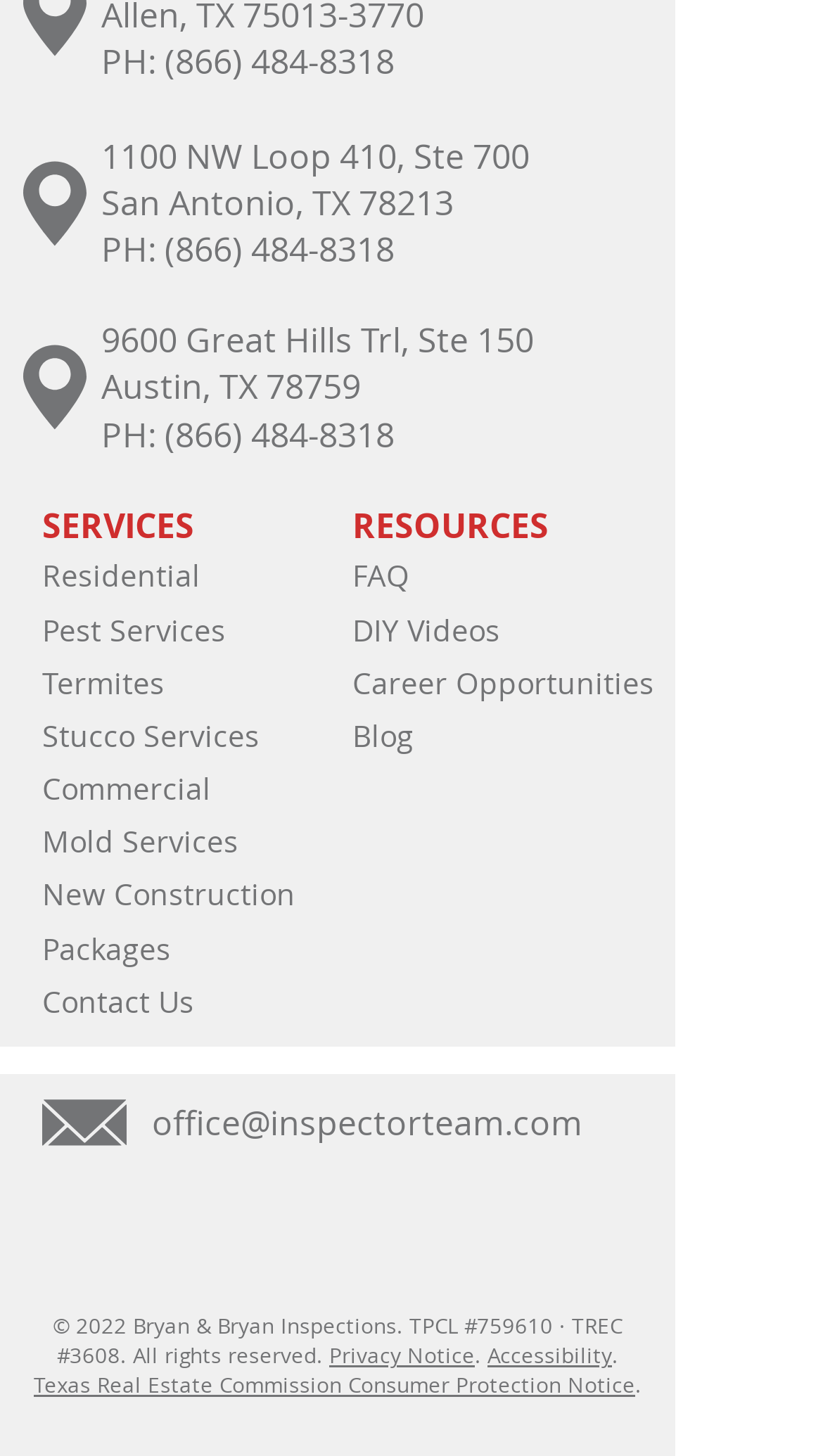Pinpoint the bounding box coordinates of the element to be clicked to execute the instruction: "Call the phone number".

[0.2, 0.026, 0.479, 0.058]